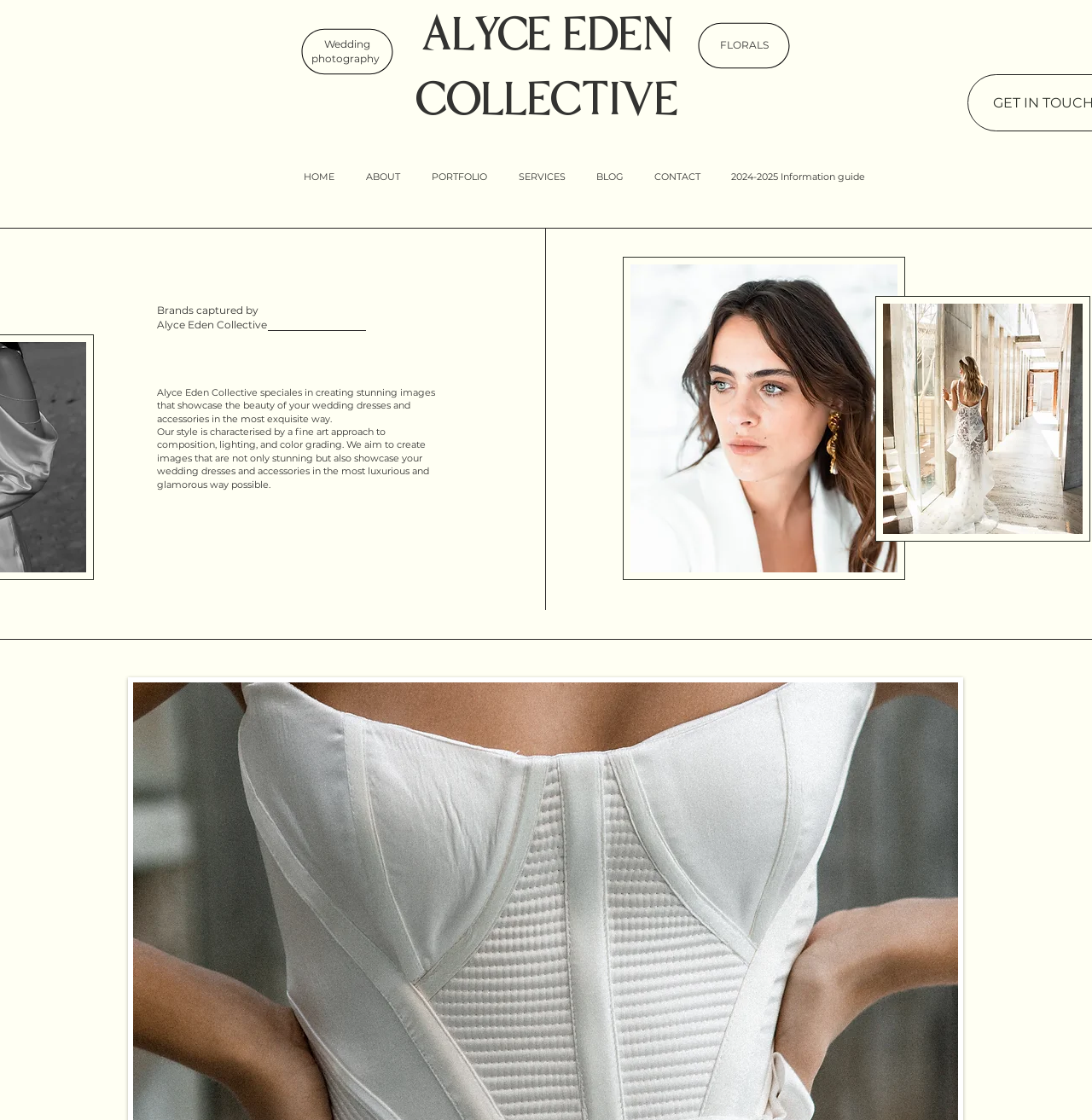Answer the following inquiry with a single word or phrase:
What is the name of the brand mentioned?

Corston Couture